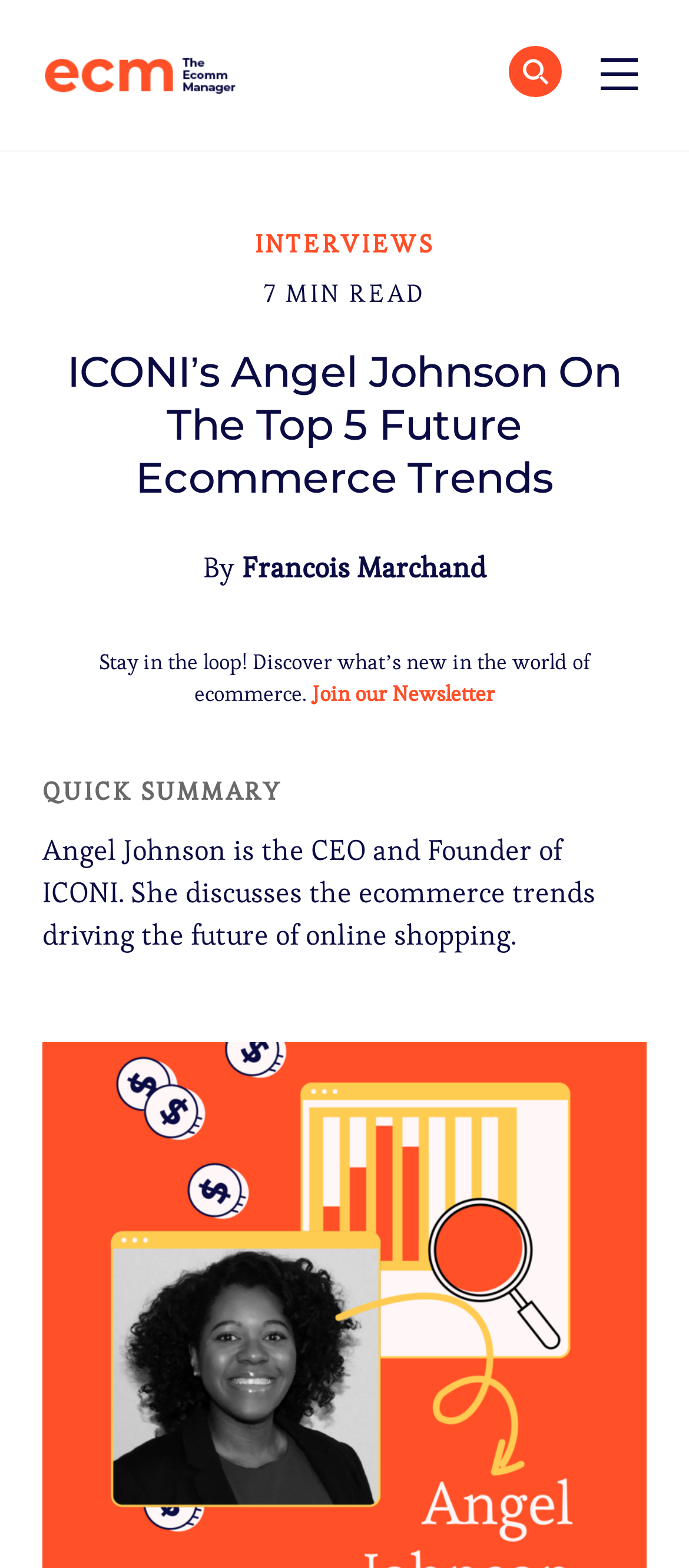What is the estimated time to read the article?
Provide an in-depth and detailed answer to the question.

I found the answer by looking at the static text element that says '7 MIN READ'. This text provides the estimated time to read the article.